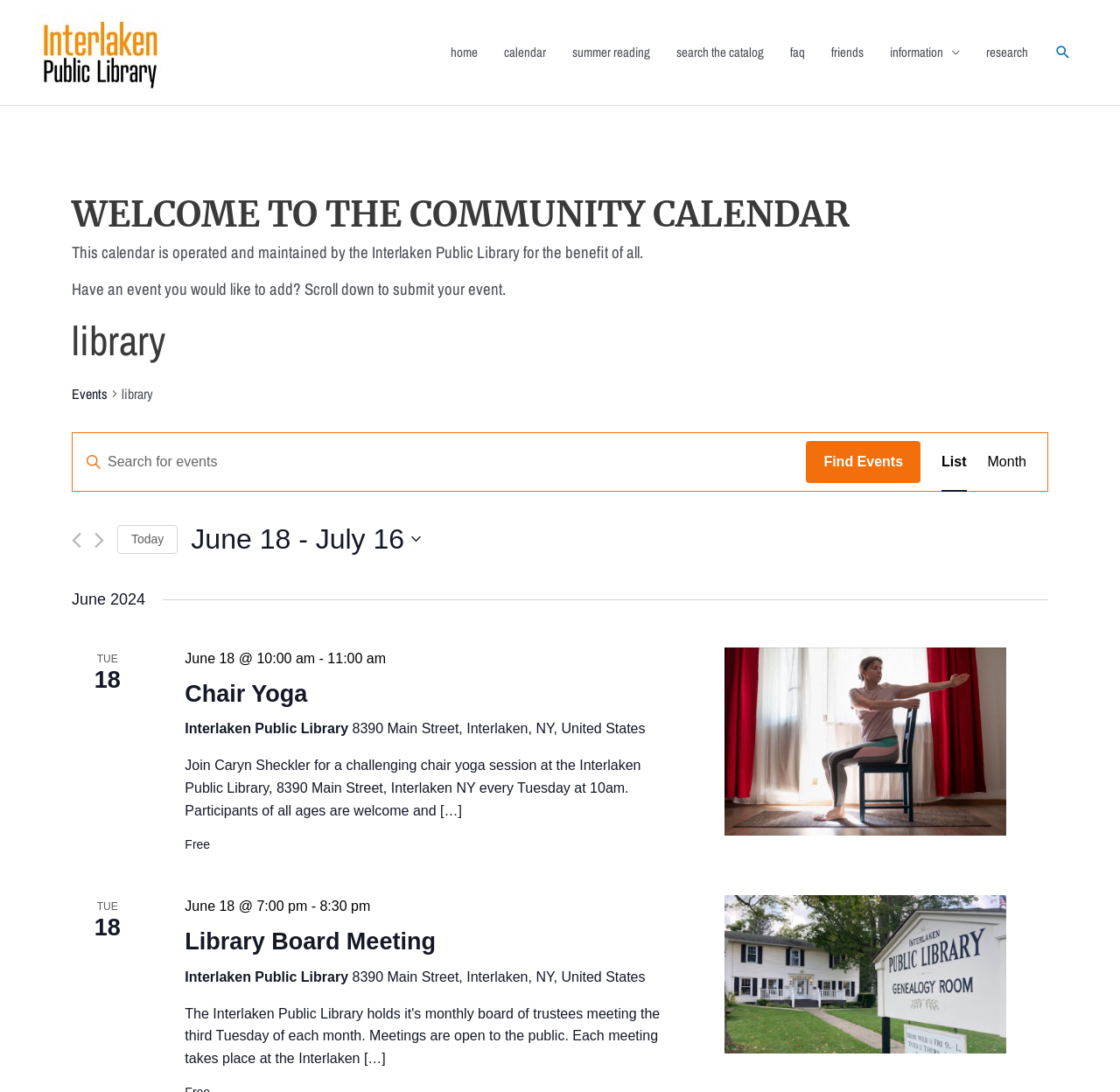Describe all the significant parts and information present on the webpage.

This webpage is a community calendar page, specifically showing events from November 14 to June 27. At the top, there is a navigation bar with links to various sections of the website, including "home", "calendar", "summer reading", "search the catalog", "faq", "friends", "information", and "research". On the top right, there is a search icon link.

Below the navigation bar, there is a heading "WELCOME TO THE COMMUNITY CALENDAR" followed by a brief description of the calendar and its purpose. There is also a heading "library" and a link to "Events" with an adjacent image.

The main content of the page is divided into two sections. On the left, there is a search and filter section with a heading "Events Search and Views Navigation". This section contains a search bar with a placeholder text "Enter Keyword. Search for Events by Keyword." and a "Find Events" button. Below the search bar, there are links to switch between list and month views.

On the right, there is a section displaying a list of events. Each event is represented by a heading with the event title, followed by the event details, including date, time, location, and a brief description. There are two events listed, "Chair Yoga" and "Library Board Meeting", both taking place on June 18. The events are displayed in a card-like format with images and clear headings.

At the bottom of the page, there are links to navigate to previous and next events, as well as a button to toggle the date picker.